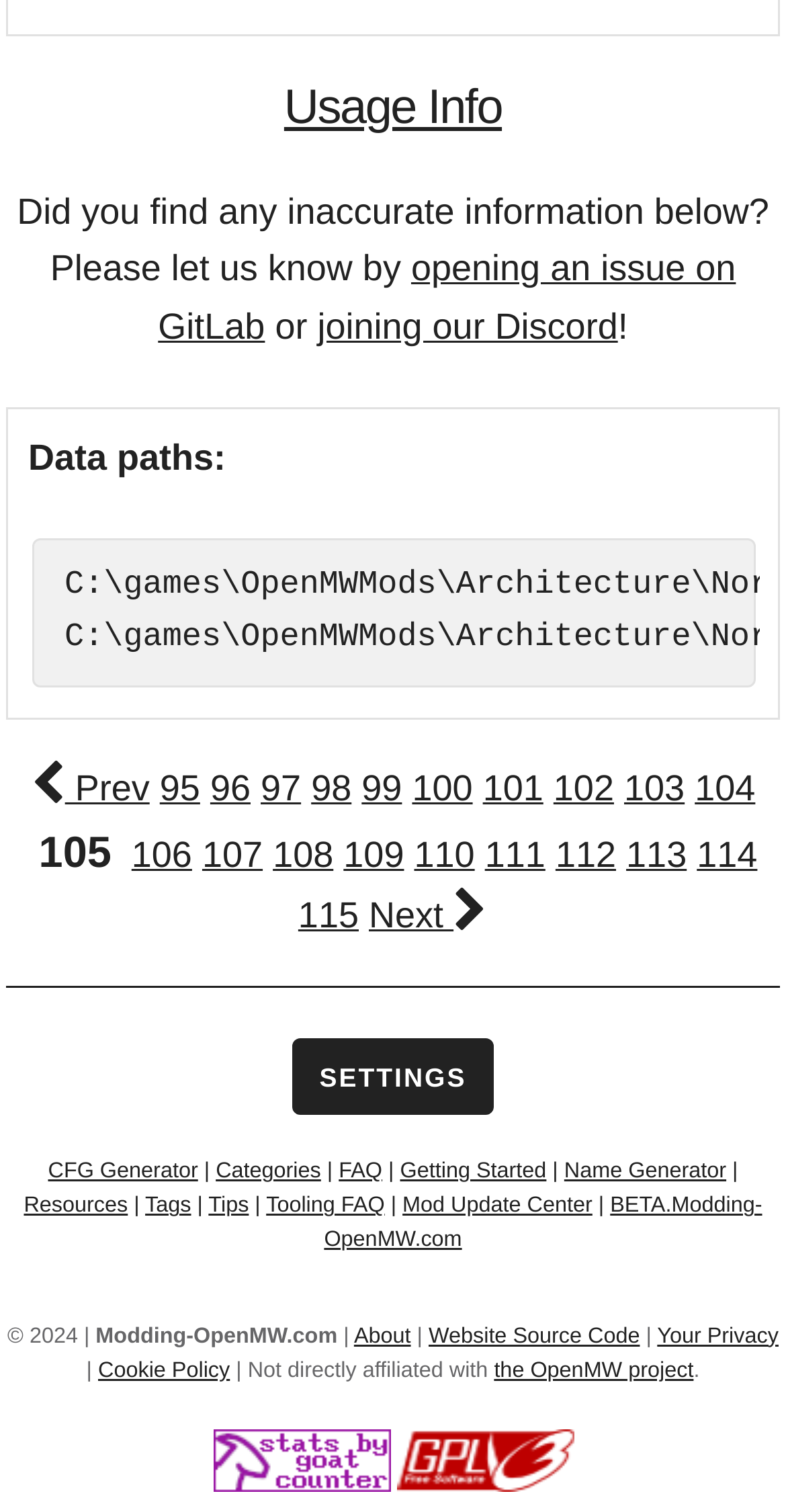Please identify the bounding box coordinates of the element's region that I should click in order to complete the following instruction: "Click on 'Usage Info'". The bounding box coordinates consist of four float numbers between 0 and 1, i.e., [left, top, right, bottom].

[0.361, 0.054, 0.639, 0.09]